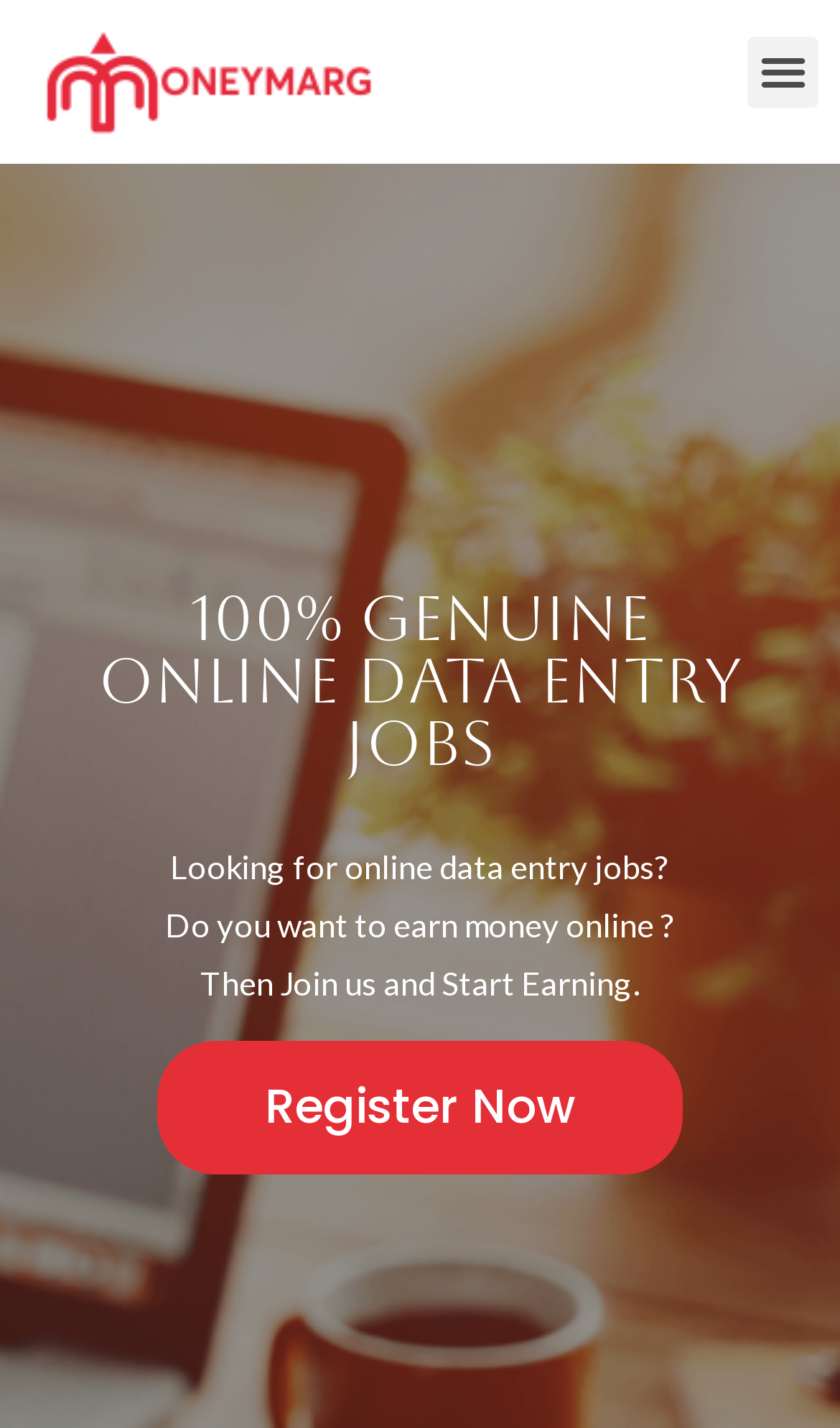Respond with a single word or phrase:
What is the main topic of the webpage?

online data entry jobs